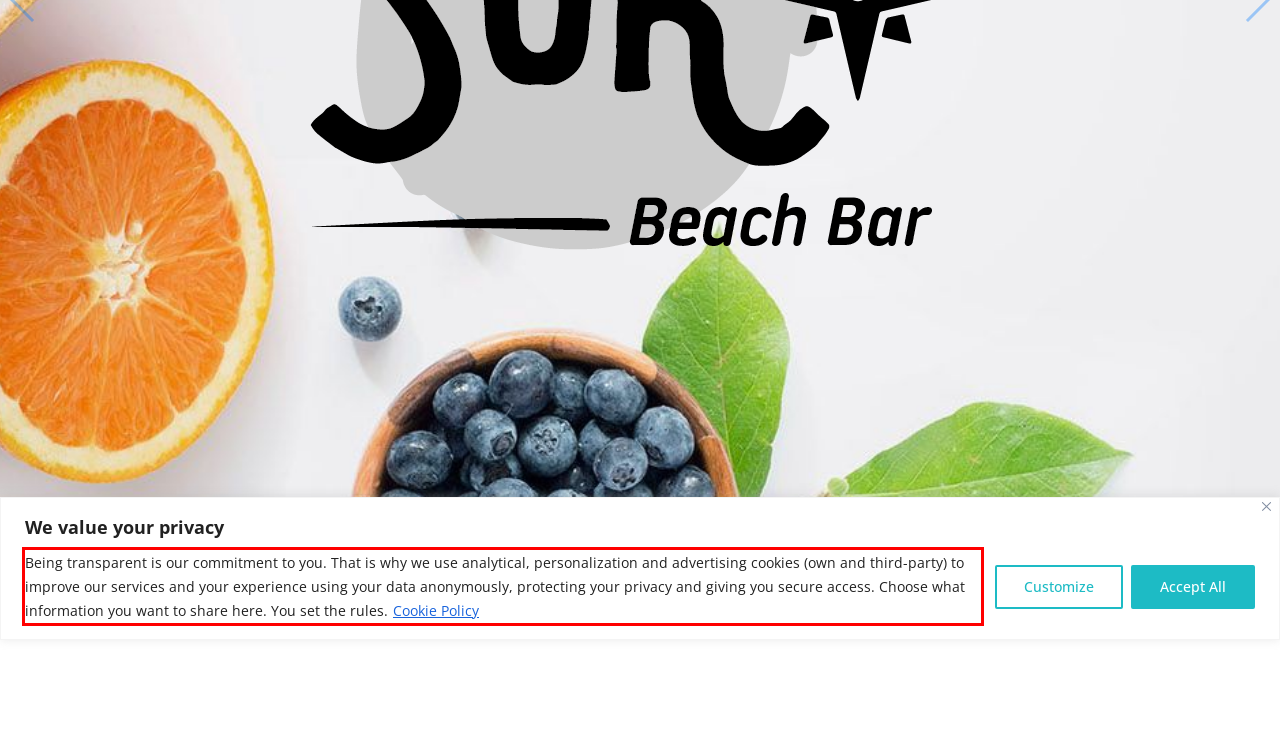Review the webpage screenshot provided, and perform OCR to extract the text from the red bounding box.

Being transparent is our commitment to you. That is why we use analytical, personalization and advertising cookies (own and third-party) to improve our services and your experience using your data anonymously, protecting your privacy and giving you secure access. Choose what information you want to share here. You set the rules. Cookie Policy